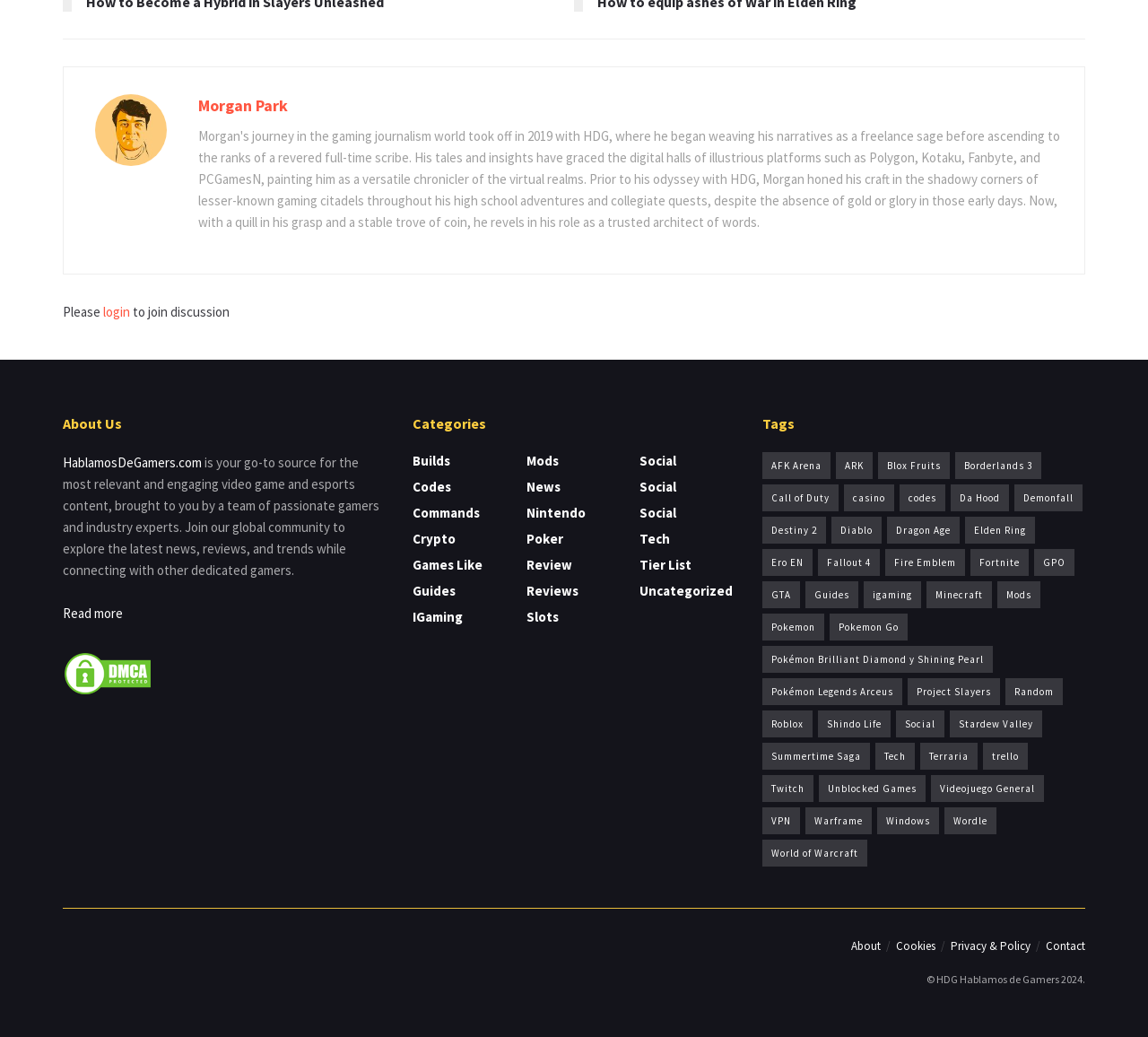Determine the bounding box coordinates for the UI element matching this description: "Useful links".

None